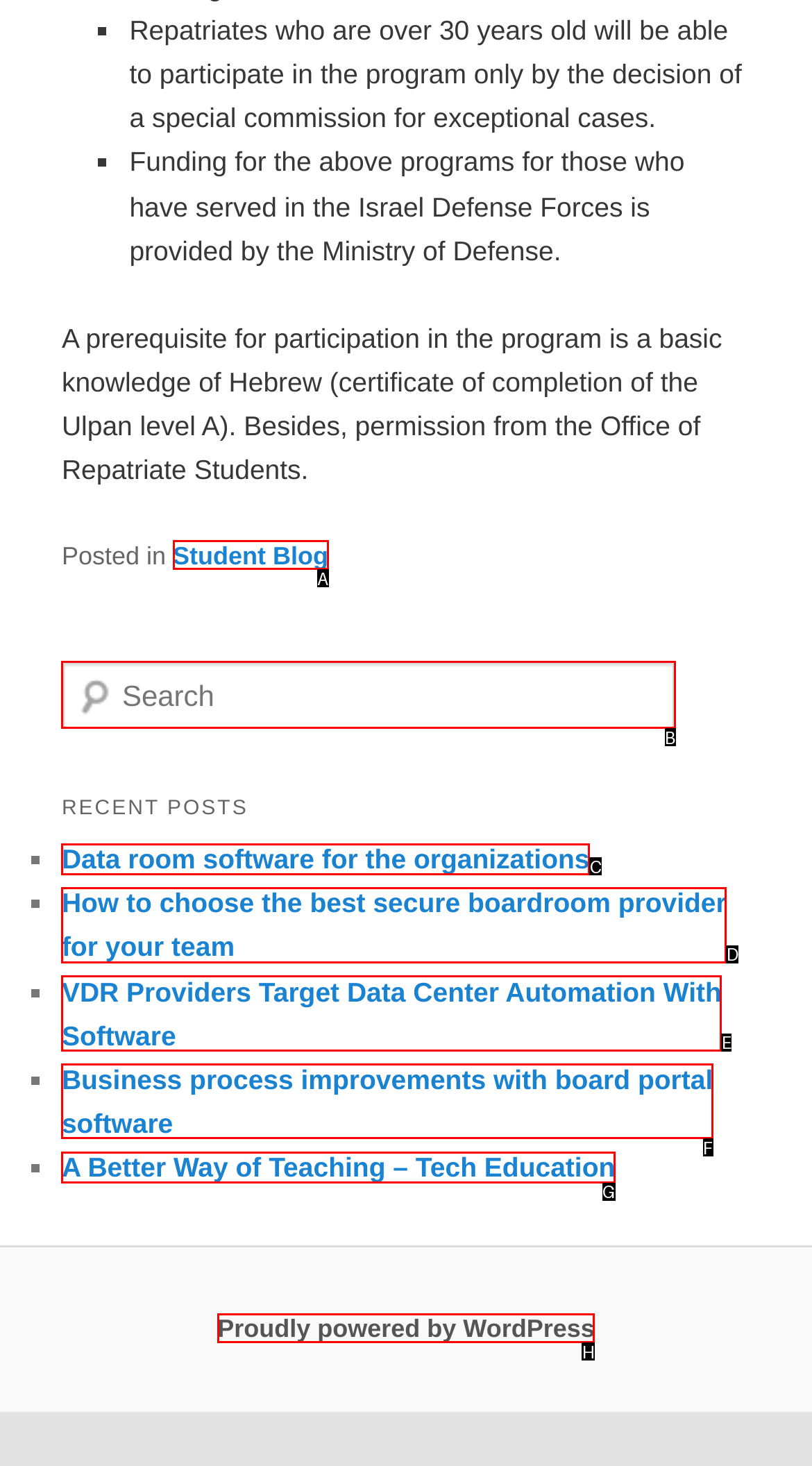Tell me which option I should click to complete the following task: Contact McGrathPR Answer with the option's letter from the given choices directly.

None